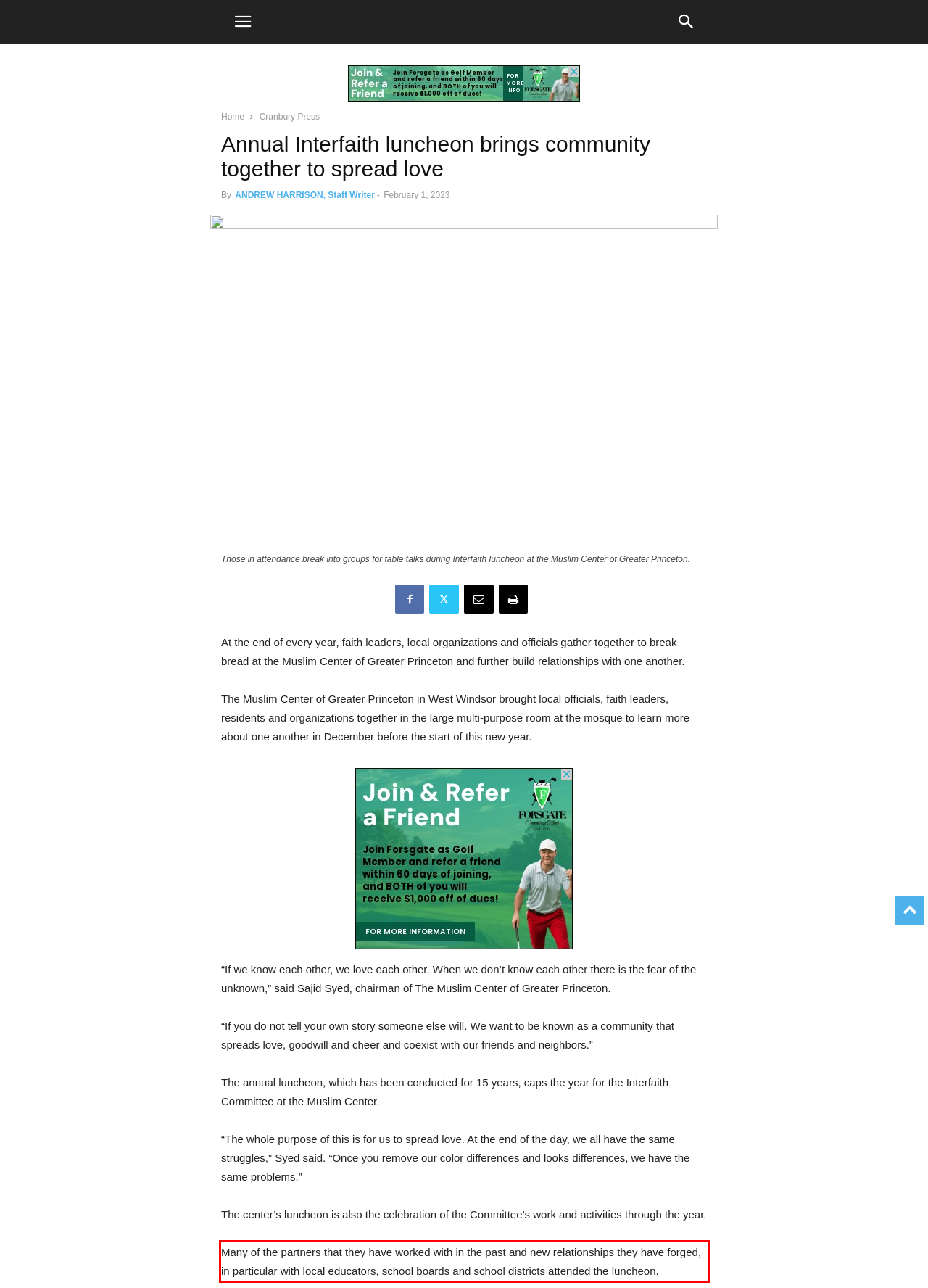Please extract the text content from the UI element enclosed by the red rectangle in the screenshot.

Many of the partners that they have worked with in the past and new relationships they have forged, in particular with local educators, school boards and school districts attended the luncheon.